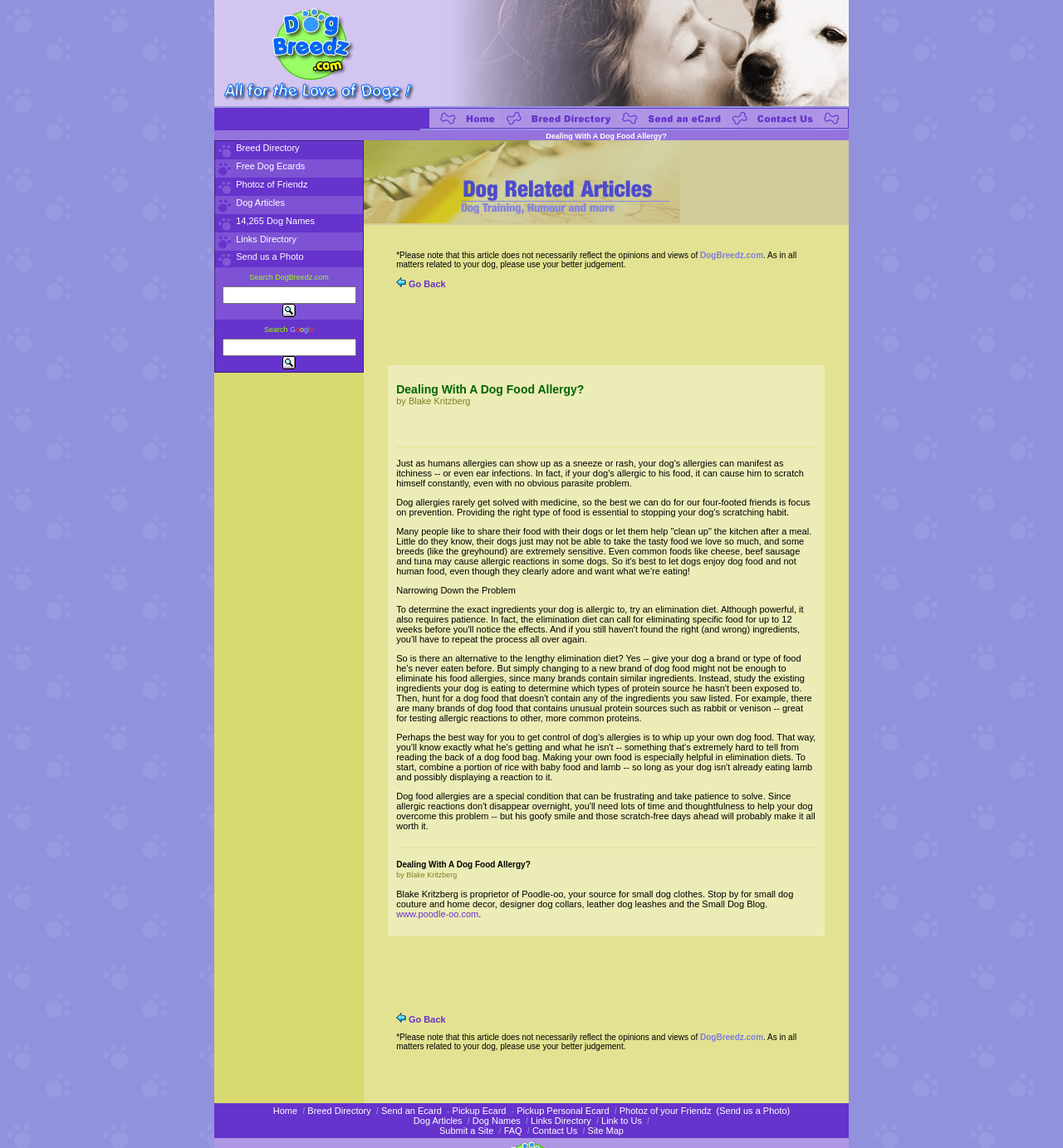Please locate the clickable area by providing the bounding box coordinates to follow this instruction: "read Dealing With A Dog Food Allergy?".

[0.514, 0.114, 0.627, 0.122]